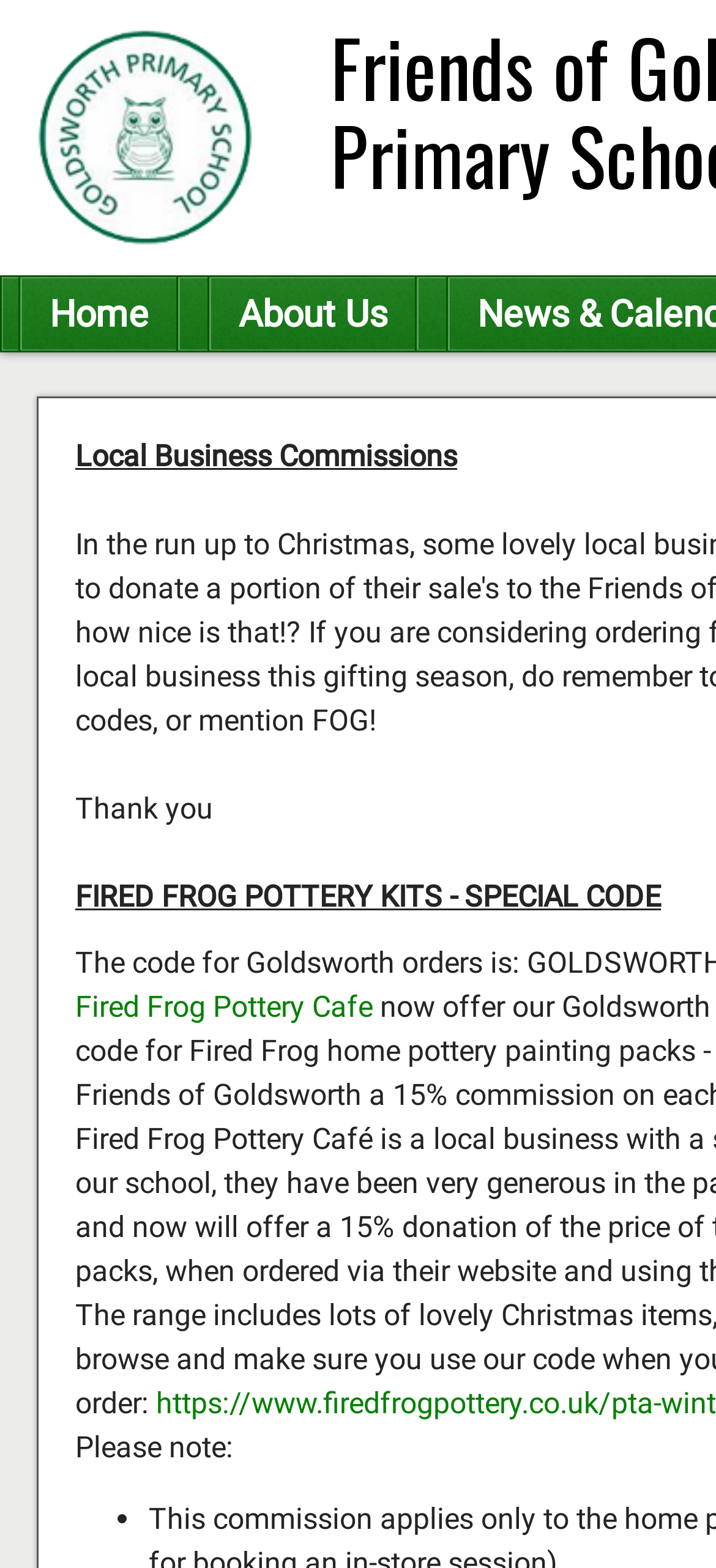Please answer the following question using a single word or phrase: 
What is the special code for?

Fired Frog Pottery Kits